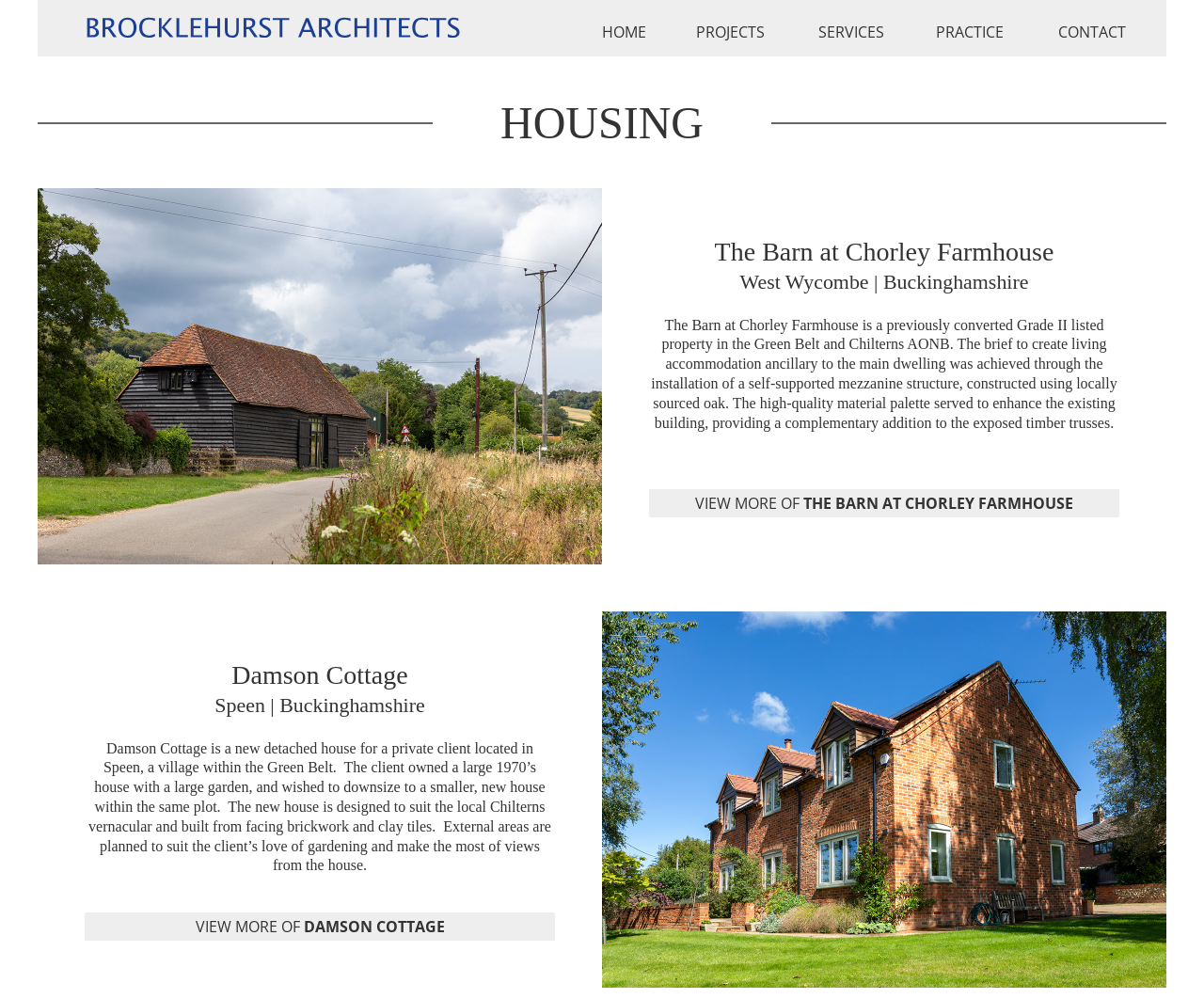Respond to the following query with just one word or a short phrase: 
What is the architectural style of Damson Cottage?

Chilterns vernacular